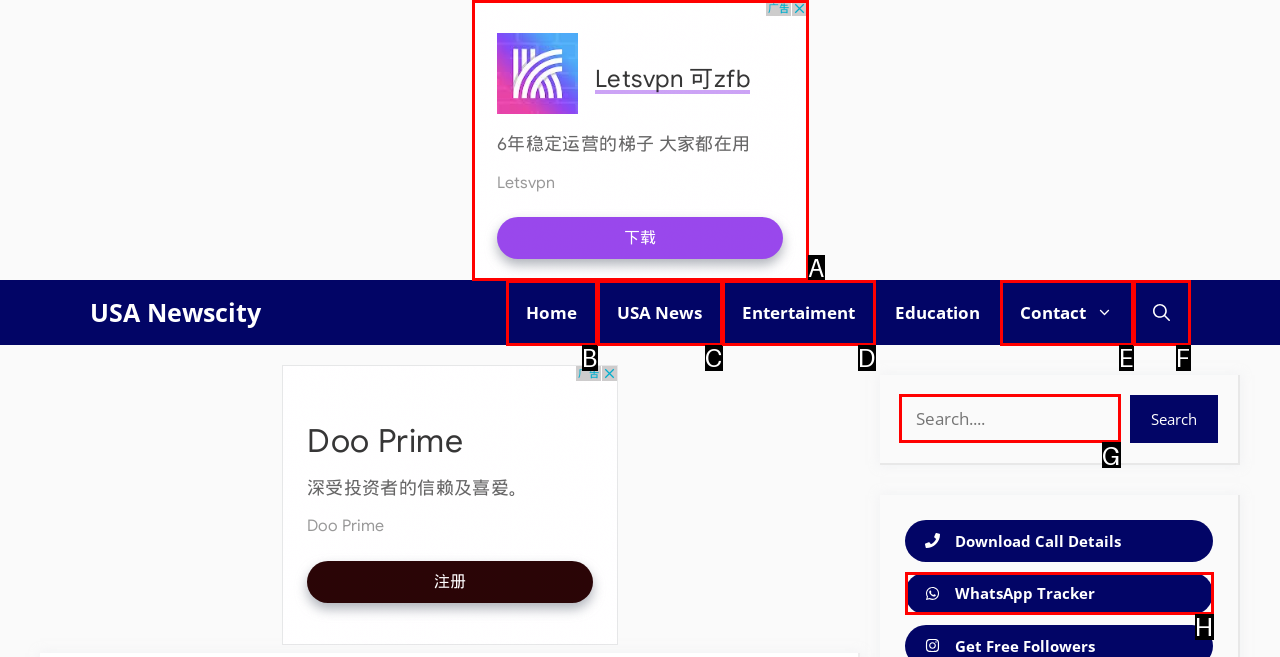Which UI element should you click on to achieve the following task: Search for something? Provide the letter of the correct option.

G